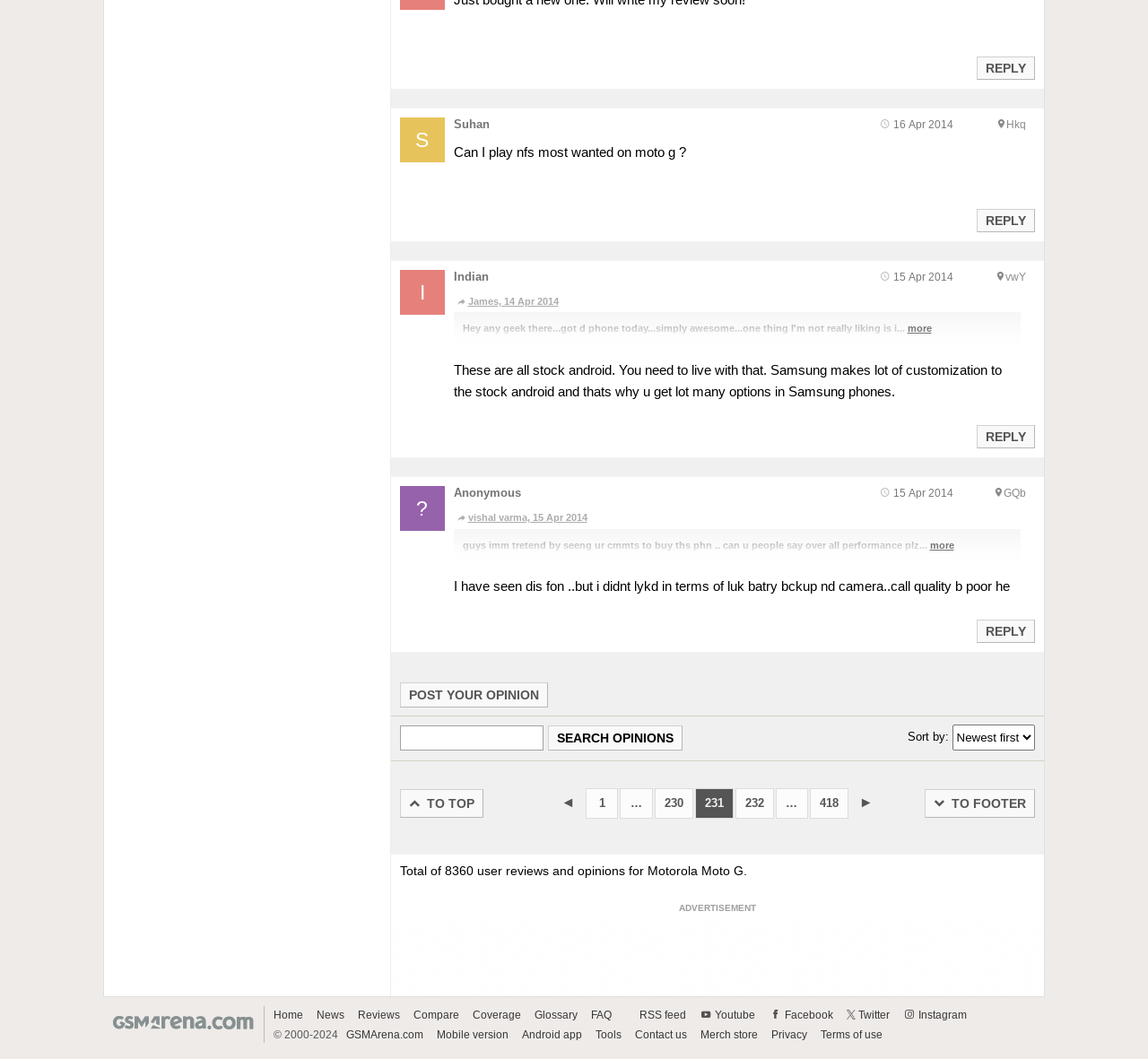Provide the bounding box coordinates of the section that needs to be clicked to accomplish the following instruction: "Post your opinion."

[0.348, 0.644, 0.477, 0.668]